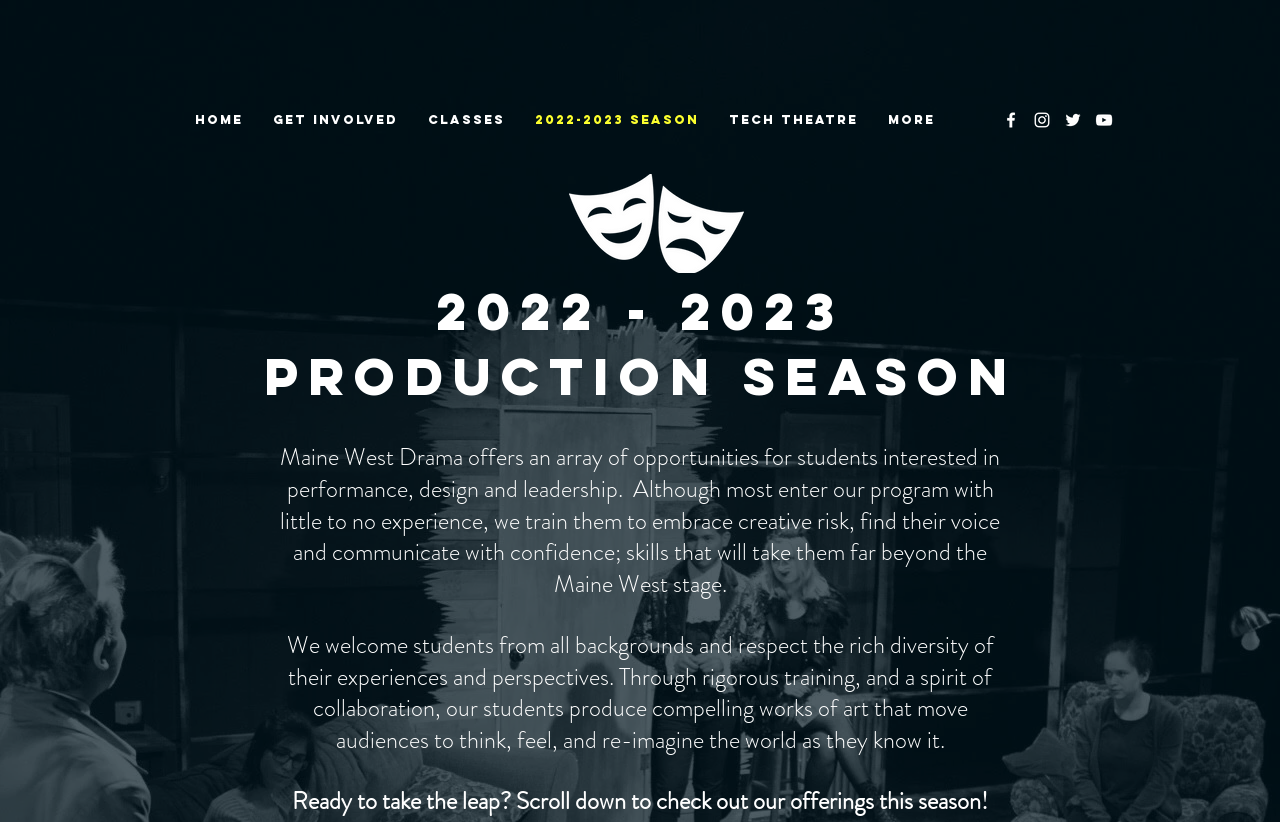Determine the bounding box coordinates of the clickable region to follow the instruction: "Log in to FlexMLS".

None